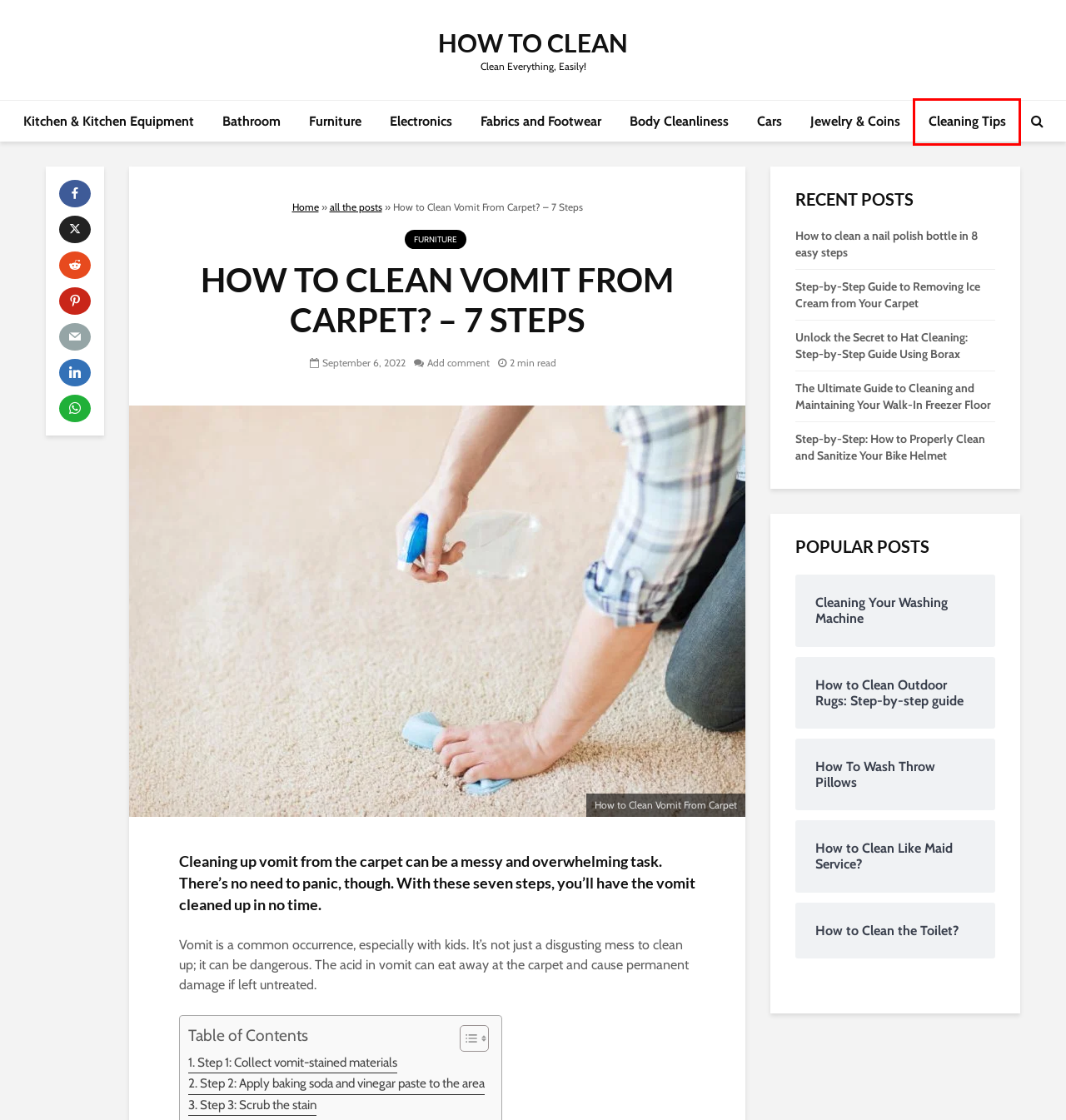Review the screenshot of a webpage containing a red bounding box around an element. Select the description that best matches the new webpage after clicking the highlighted element. The options are:
A. How to Clean Like Maid Service? - How to Clean
B. Bathroom Archives - How to Clean
C. Cleaning Tips Archives - How to Clean
D. How to Clean the Toilet? - How to Clean
E. Jewelry & Coins Archives - How to Clean
F. Kitchen & Kitchen Equipment Archives - How to Clean
G. all the posts - How to Clean
H. How to clean a nail polish bottle in 8 easy steps - How to Clean

C